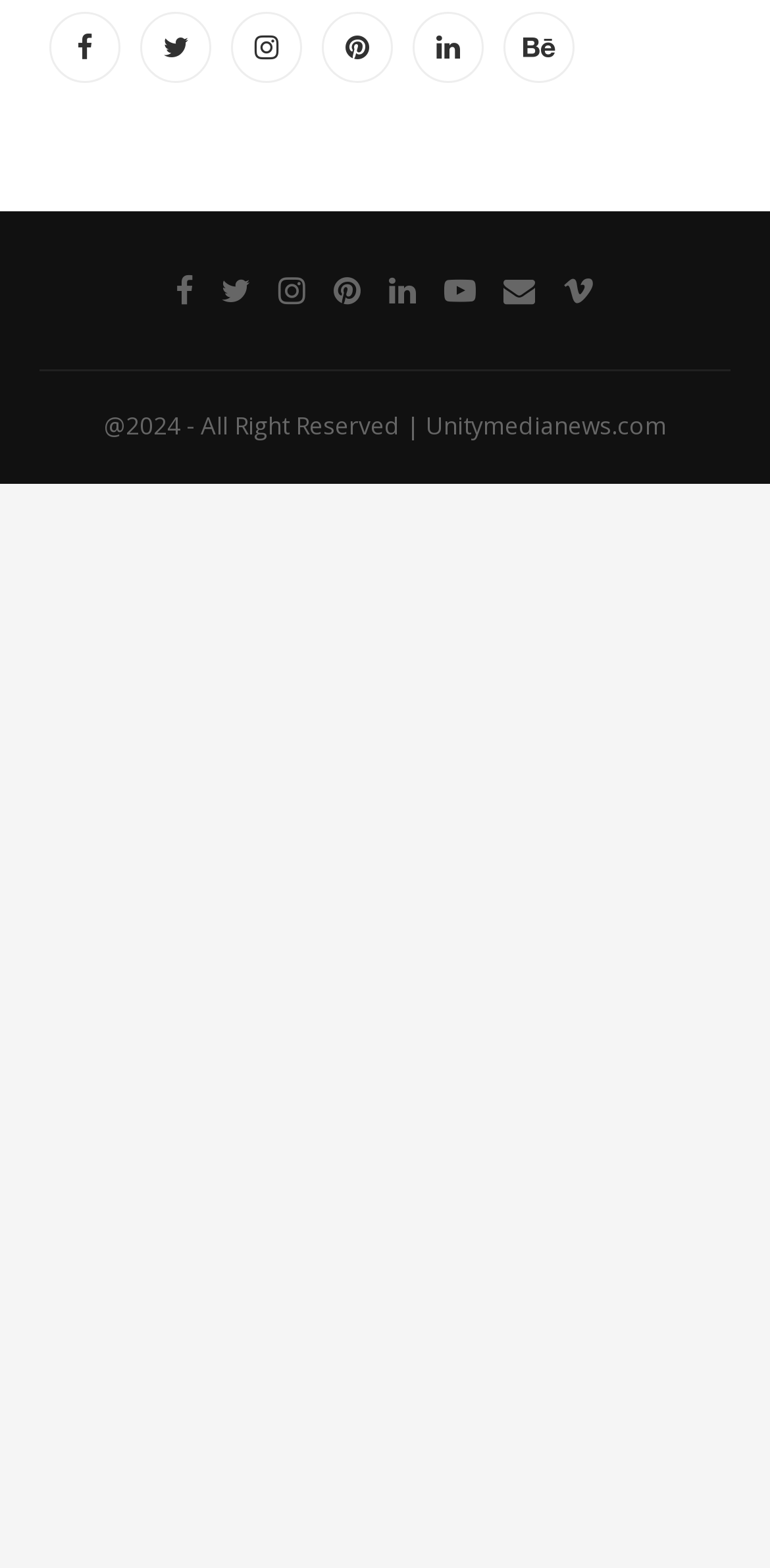Locate the bounding box coordinates of the element that should be clicked to execute the following instruction: "view the Unity medianews website".

[0.228, 0.173, 0.251, 0.198]